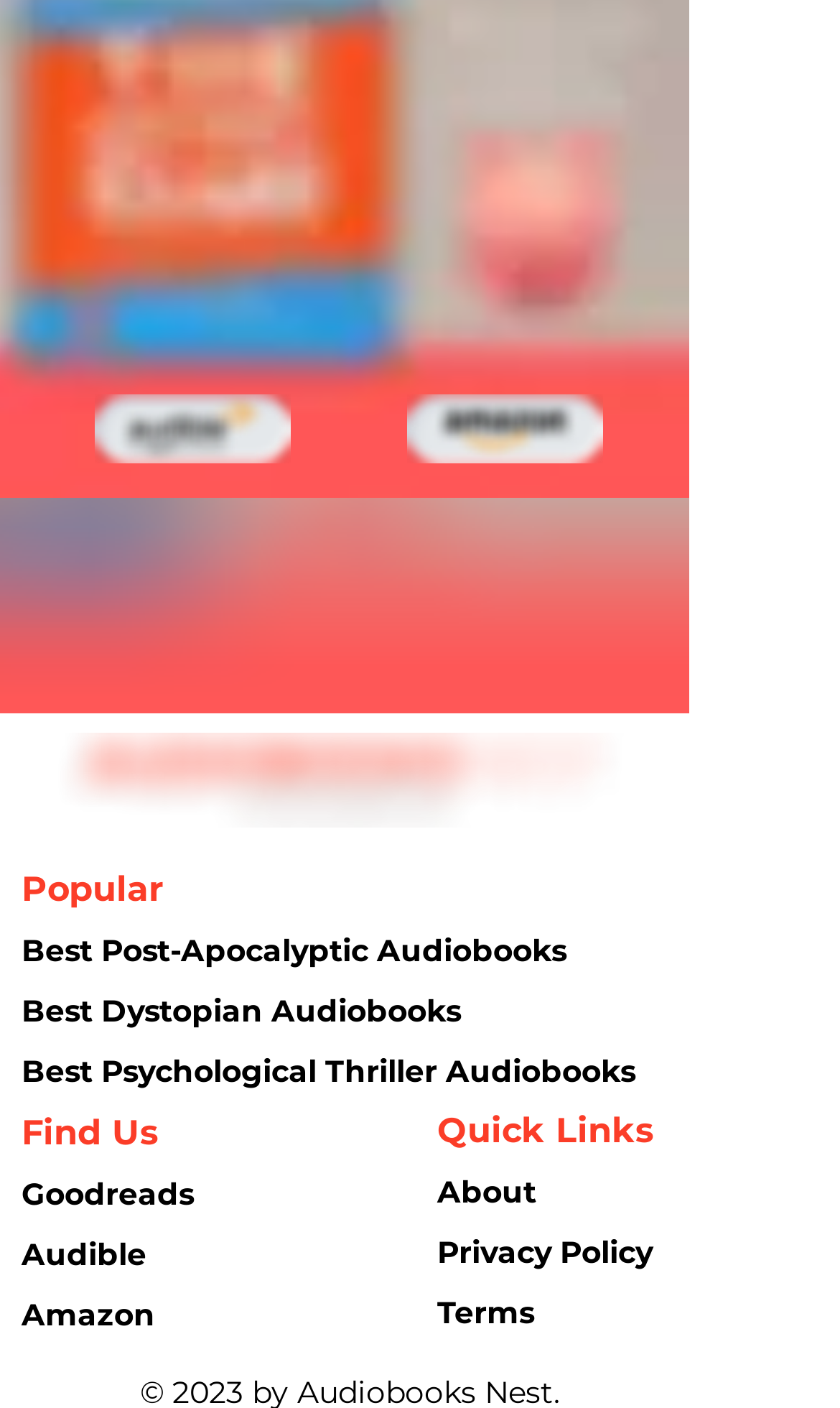Given the description of the UI element: "Privacy Policy", predict the bounding box coordinates in the form of [left, top, right, bottom], with each value being a float between 0 and 1.

[0.521, 0.875, 0.777, 0.902]